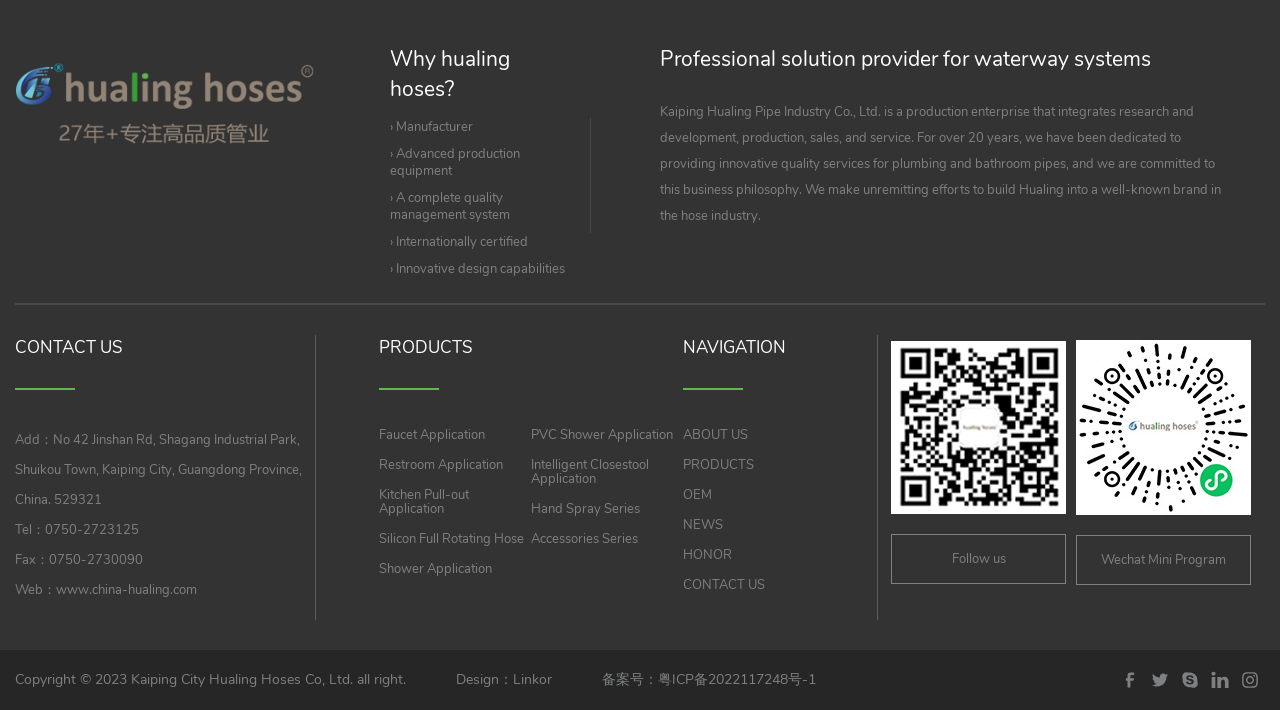Identify the bounding box coordinates for the UI element mentioned here: "PVC Shower Application". Provide the coordinates as four float values between 0 and 1, i.e., [left, top, right, bottom].

[0.415, 0.599, 0.526, 0.625]